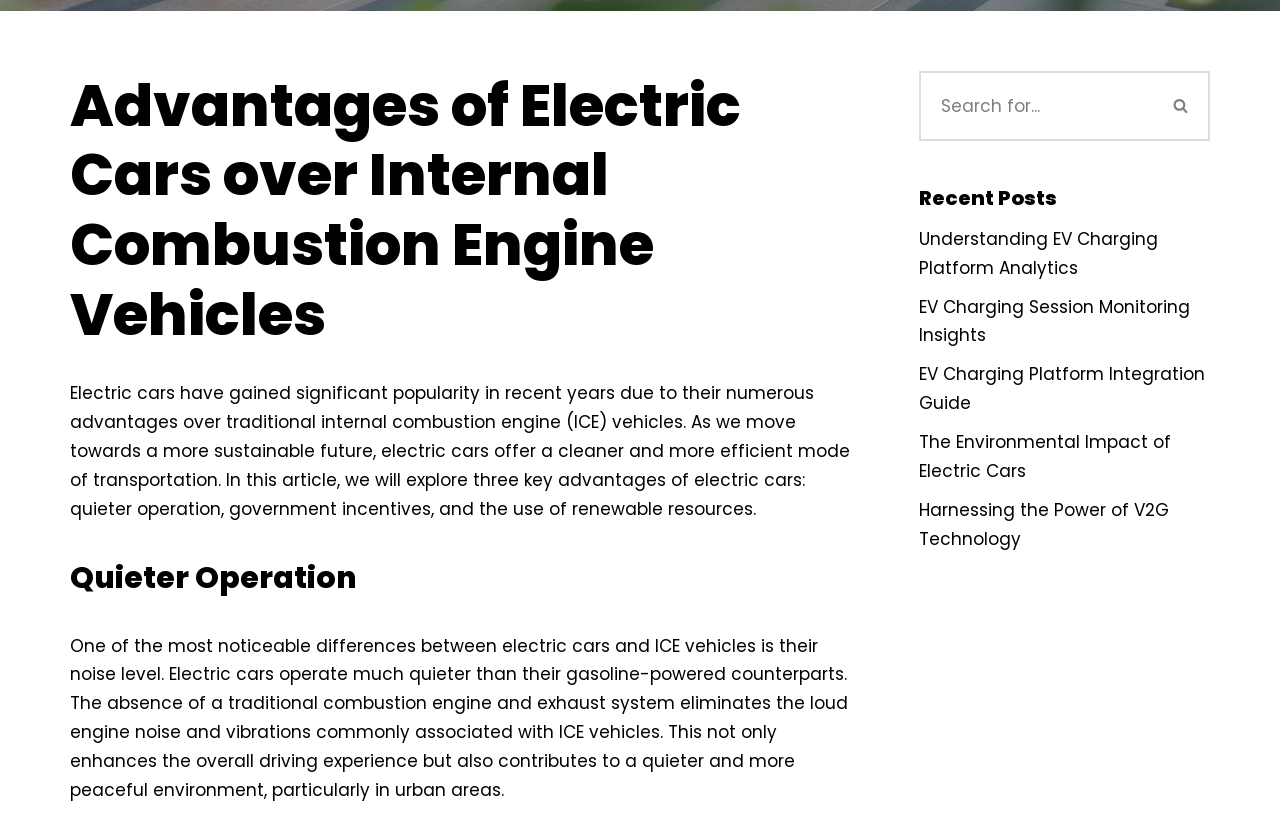Please answer the following question using a single word or phrase: 
What is one of the advantages of electric cars mentioned in the article?

Quieter operation